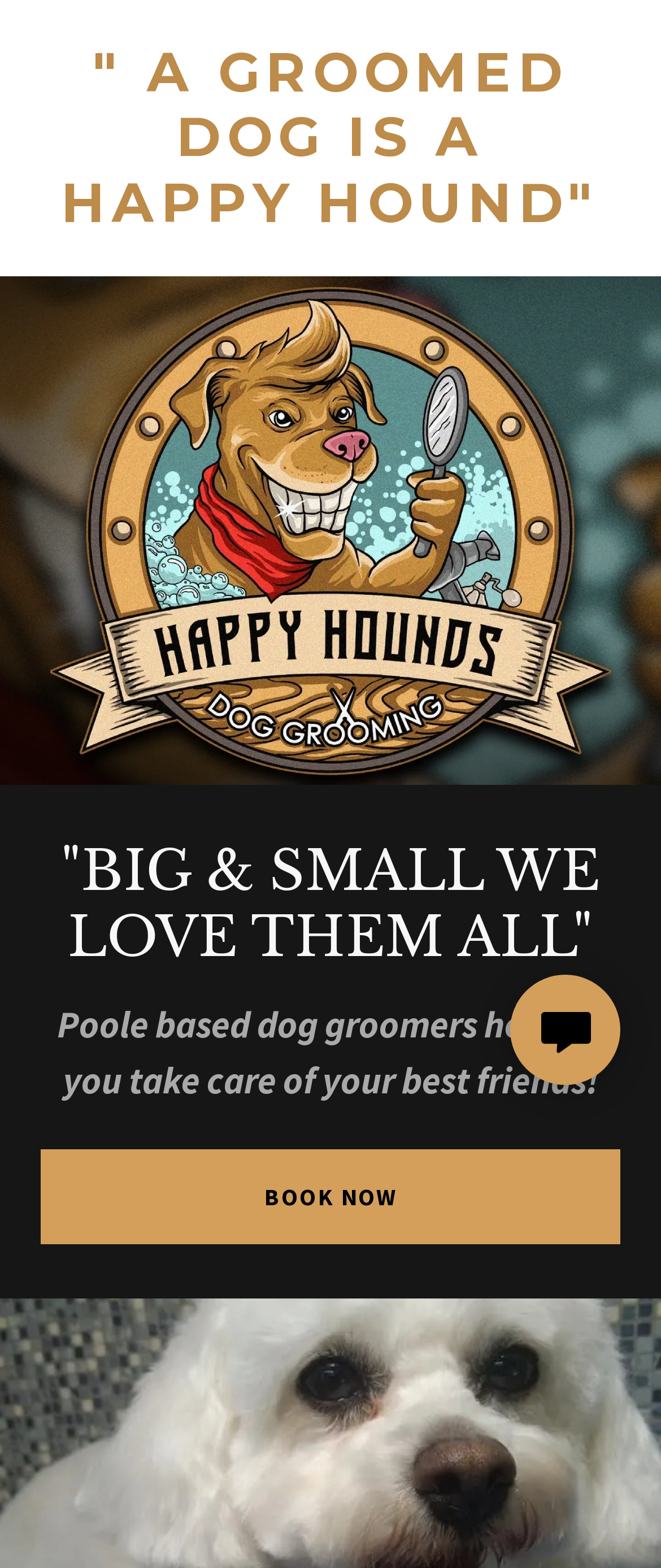What is the call-to-action on the webpage?
Using the image, respond with a single word or phrase.

BOOK NOW